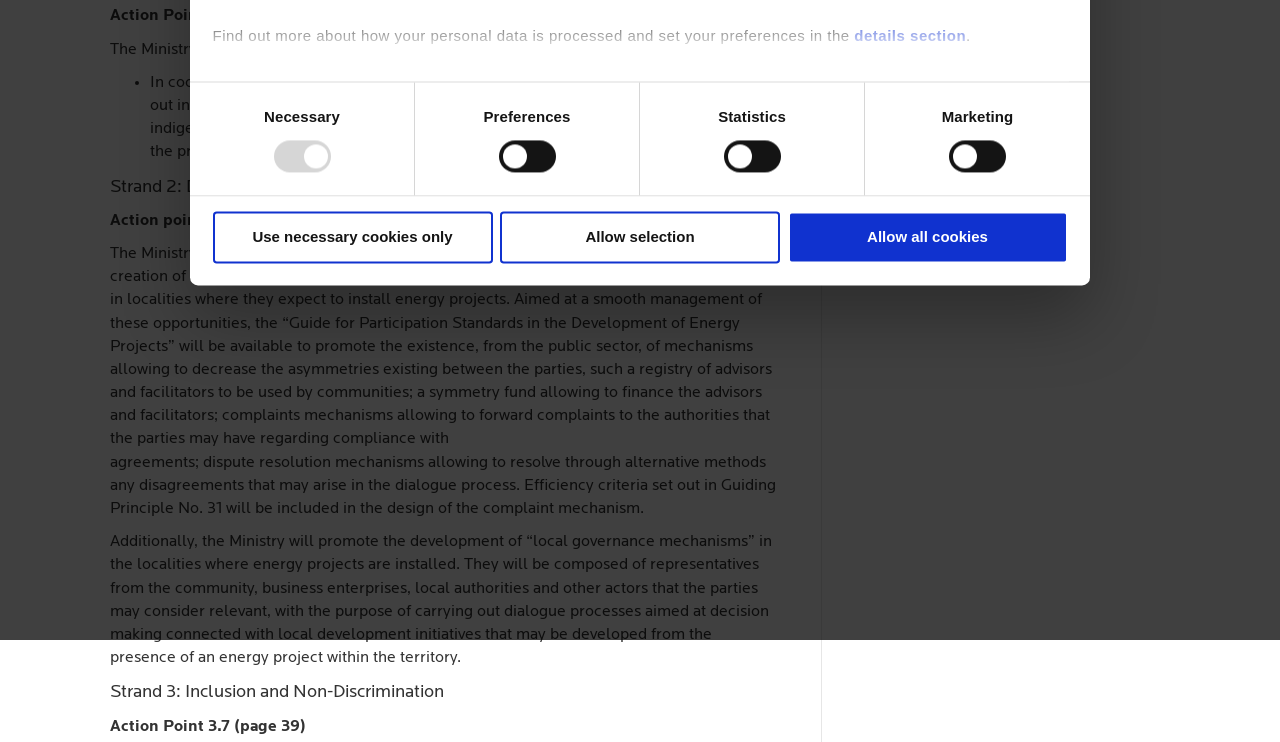Bounding box coordinates are given in the format (top-left x, top-left y, bottom-right x, bottom-right y). All values should be floating point numbers between 0 and 1. Provide the bounding box coordinate for the UI element described as: Cookie Declaration

[0.403, 0.199, 0.516, 0.221]